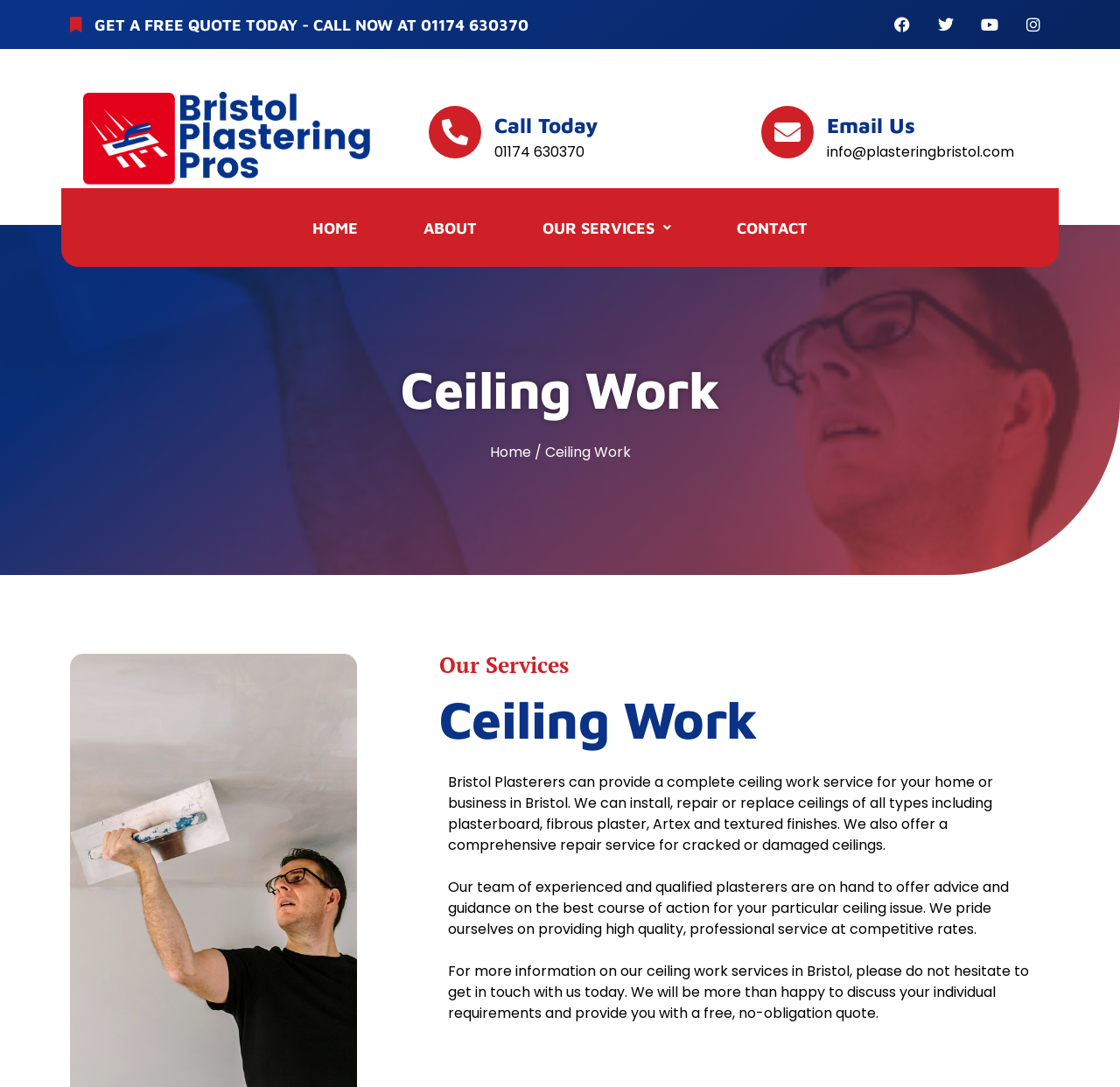Locate the bounding box coordinates of the element that should be clicked to fulfill the instruction: "Go to home page".

[0.255, 0.183, 0.343, 0.236]